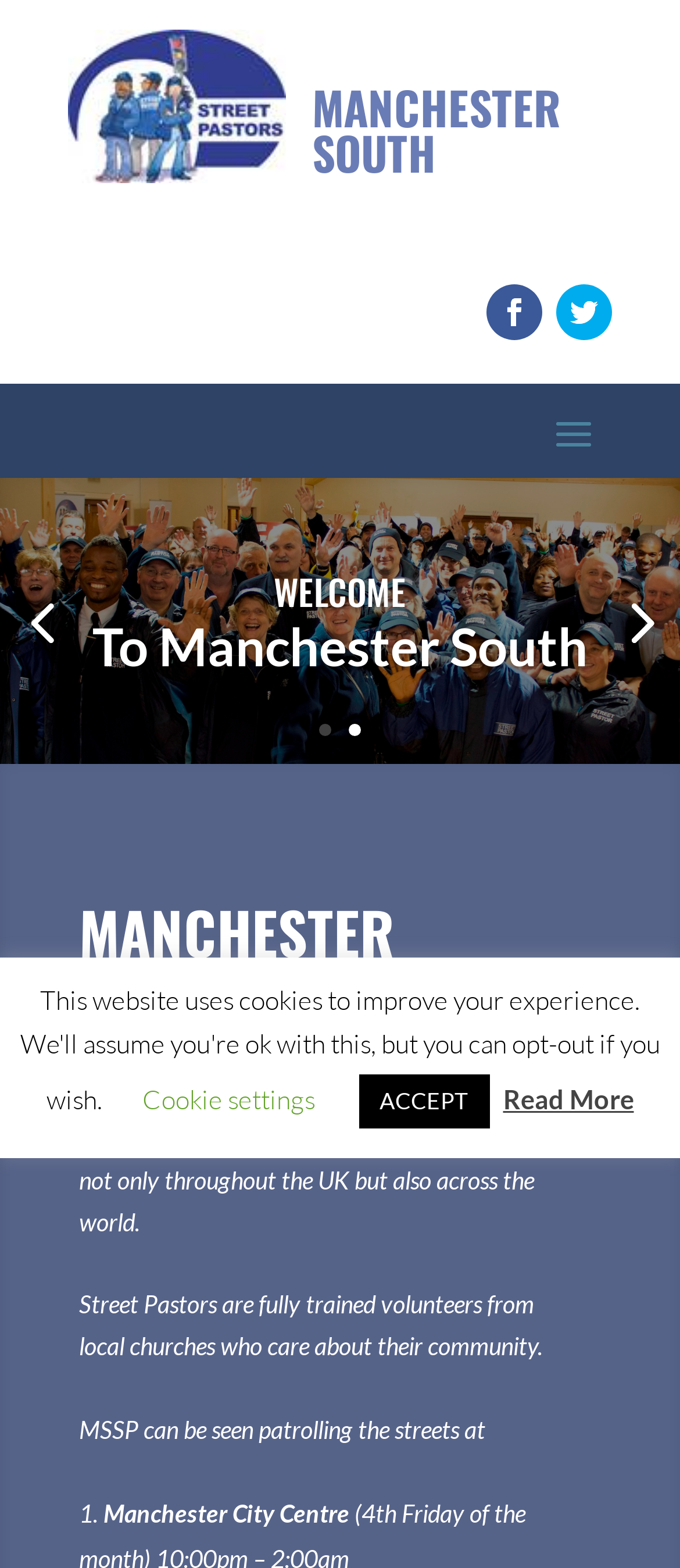Please pinpoint the bounding box coordinates for the region I should click to adhere to this instruction: "Click the Street Pastors Logo".

[0.1, 0.019, 0.421, 0.117]